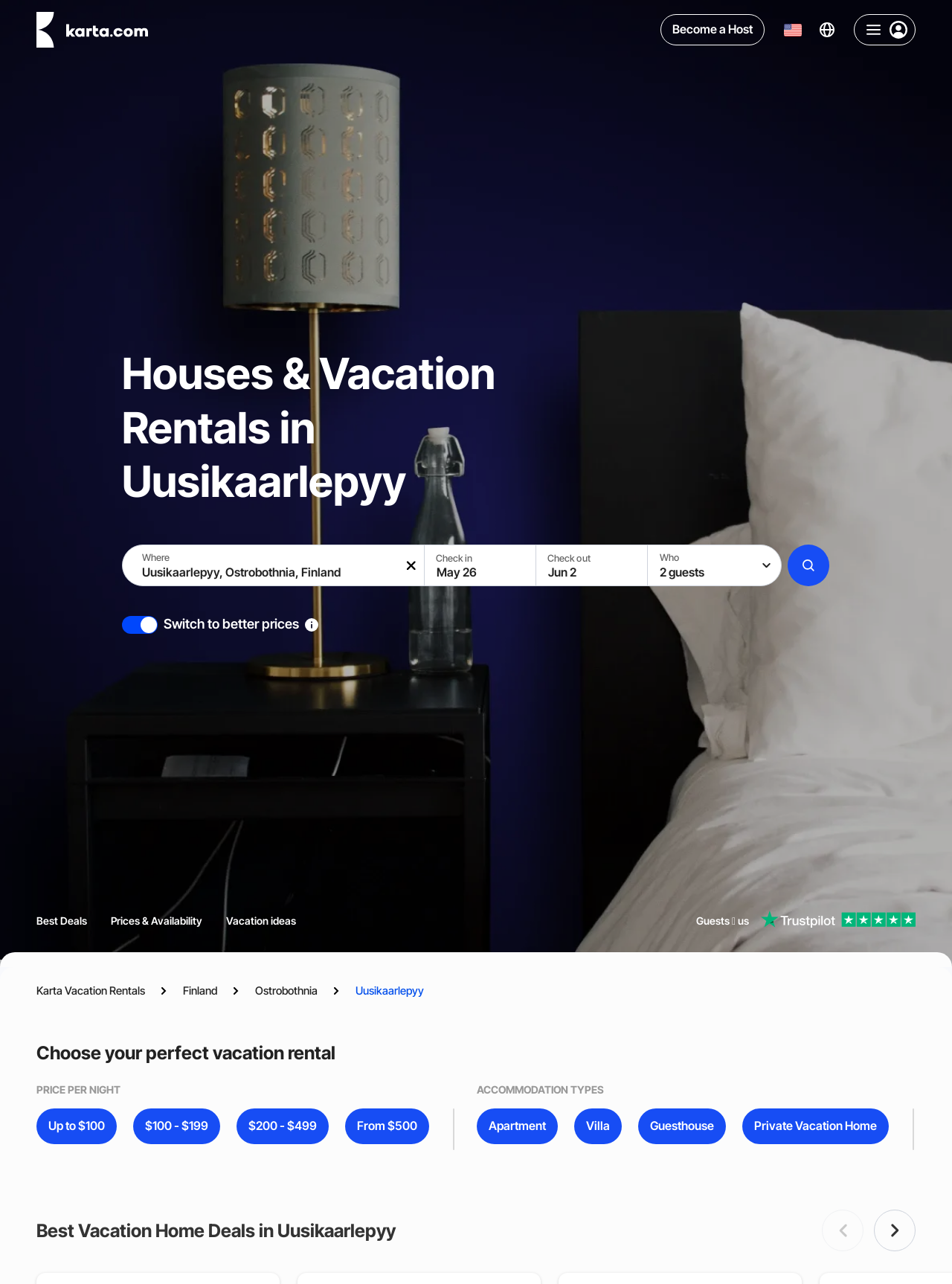Highlight the bounding box coordinates of the region I should click on to meet the following instruction: "Filter by price up to $100".

[0.038, 0.863, 0.123, 0.891]